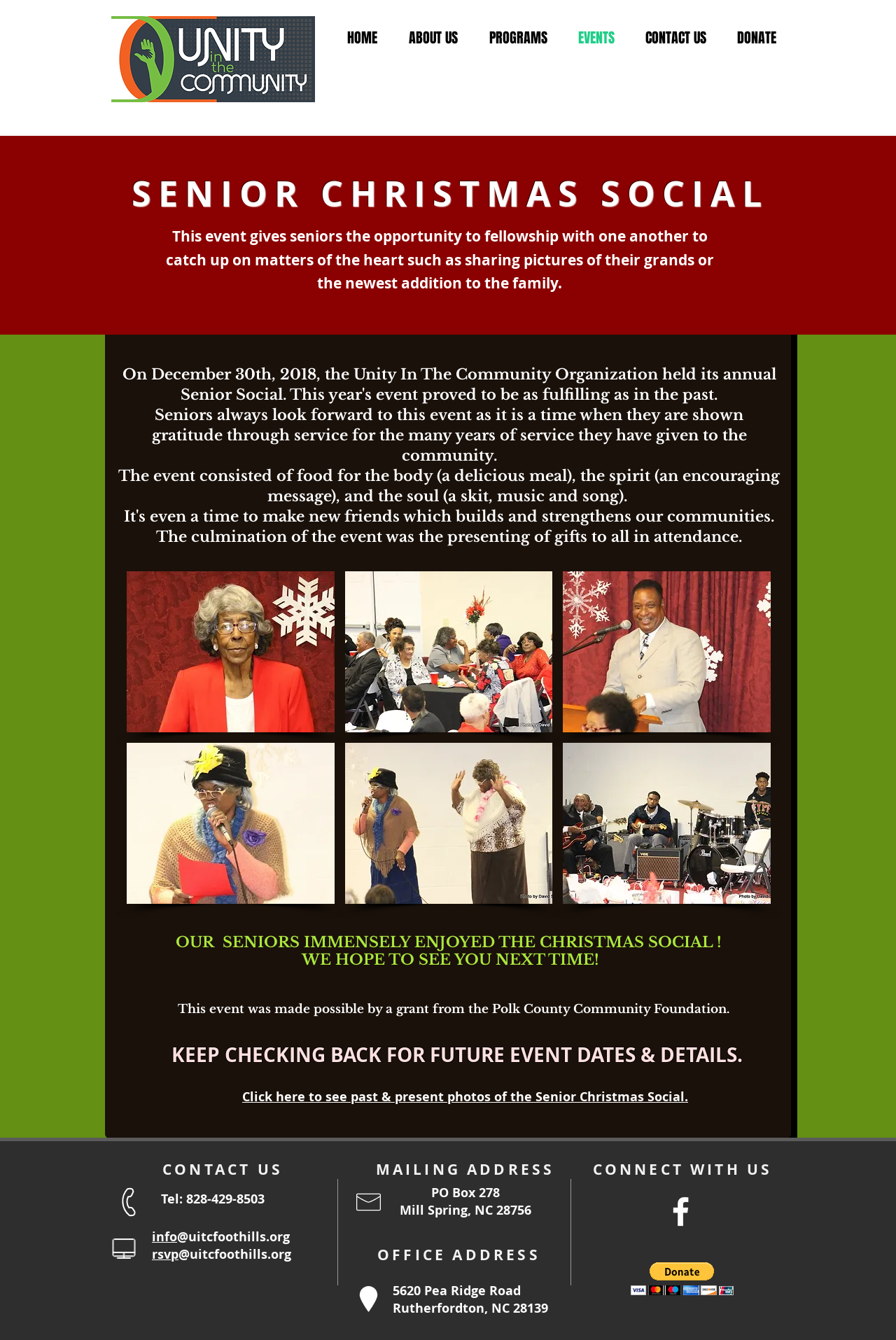Locate the bounding box coordinates of the element to click to perform the following action: 'Explore 'Visit our Shop!''. The coordinates should be given as four float values between 0 and 1, in the form of [left, top, right, bottom].

None